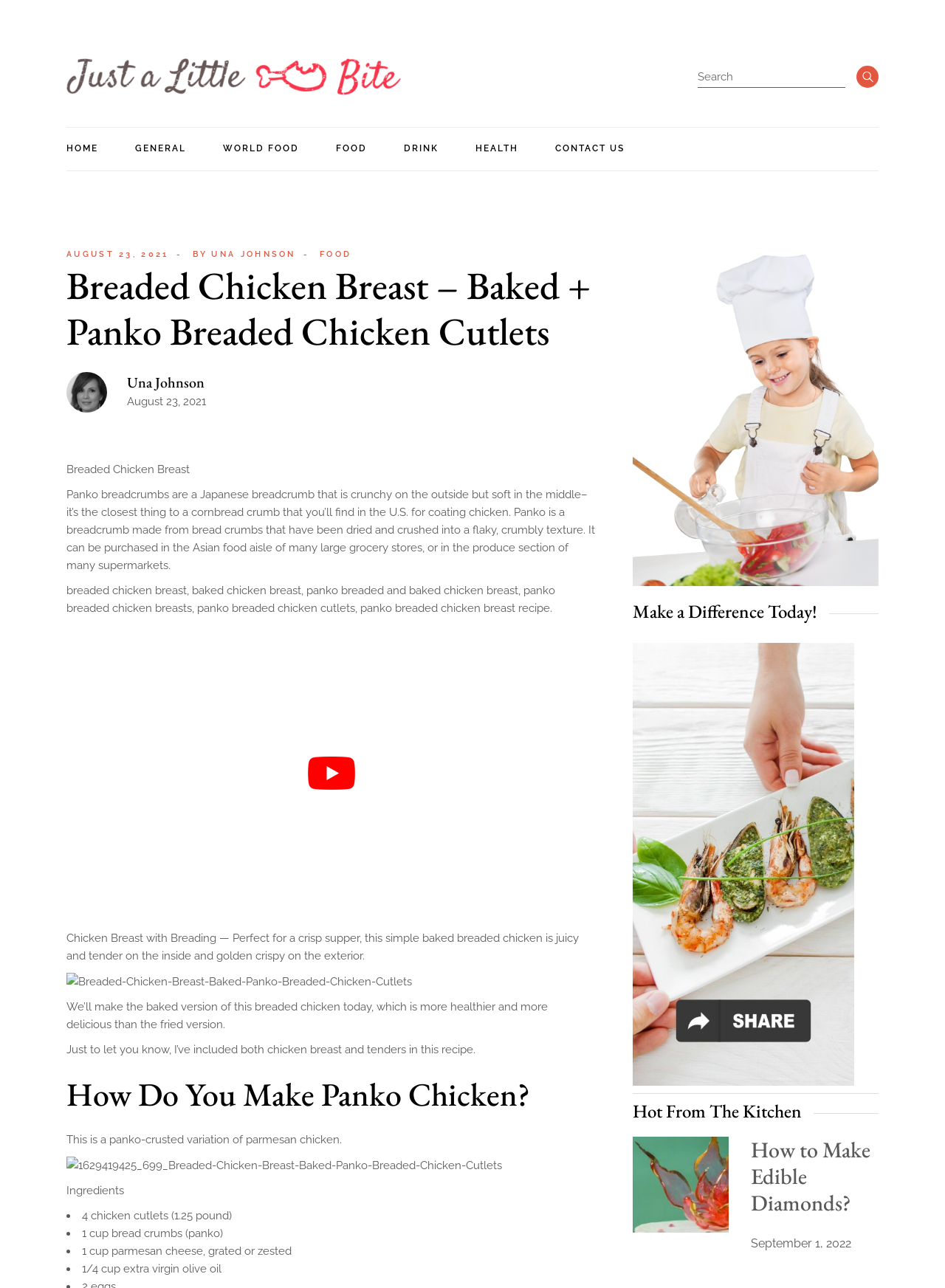Kindly determine the bounding box coordinates for the area that needs to be clicked to execute this instruction: "Watch the YouTube video".

[0.07, 0.446, 0.63, 0.754]